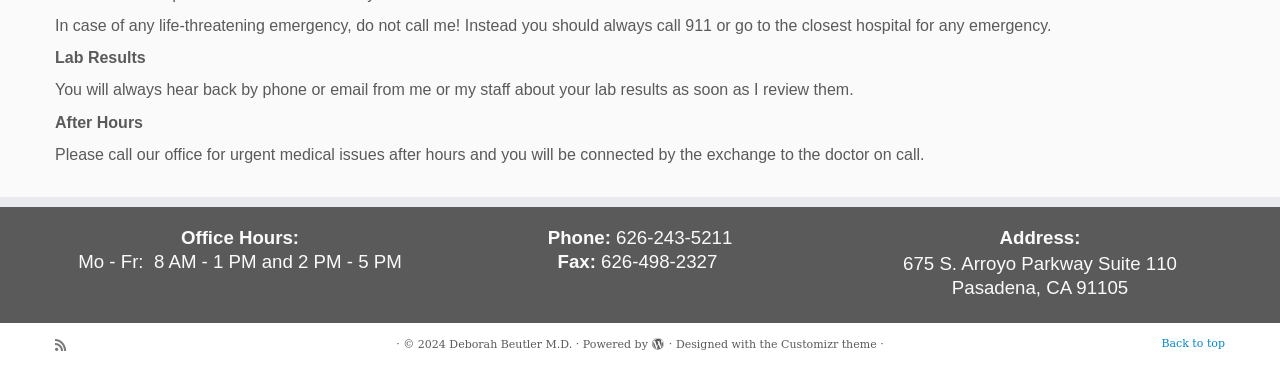Provide a brief response to the question below using one word or phrase:
What should you do in case of a life-threatening emergency?

Call 911 or go to the closest hospital